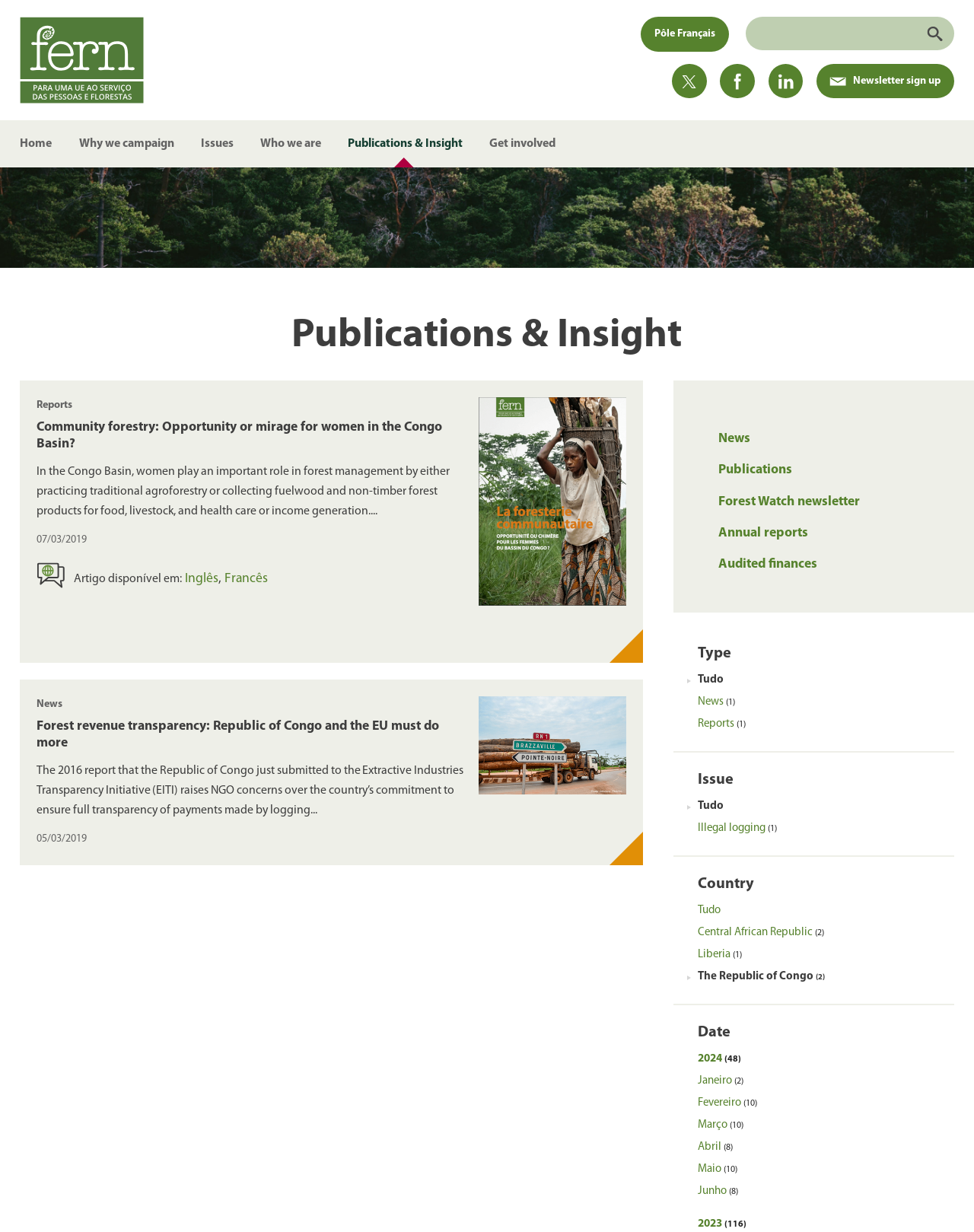Answer the following query with a single word or phrase:
What is the name of the organization?

Fern